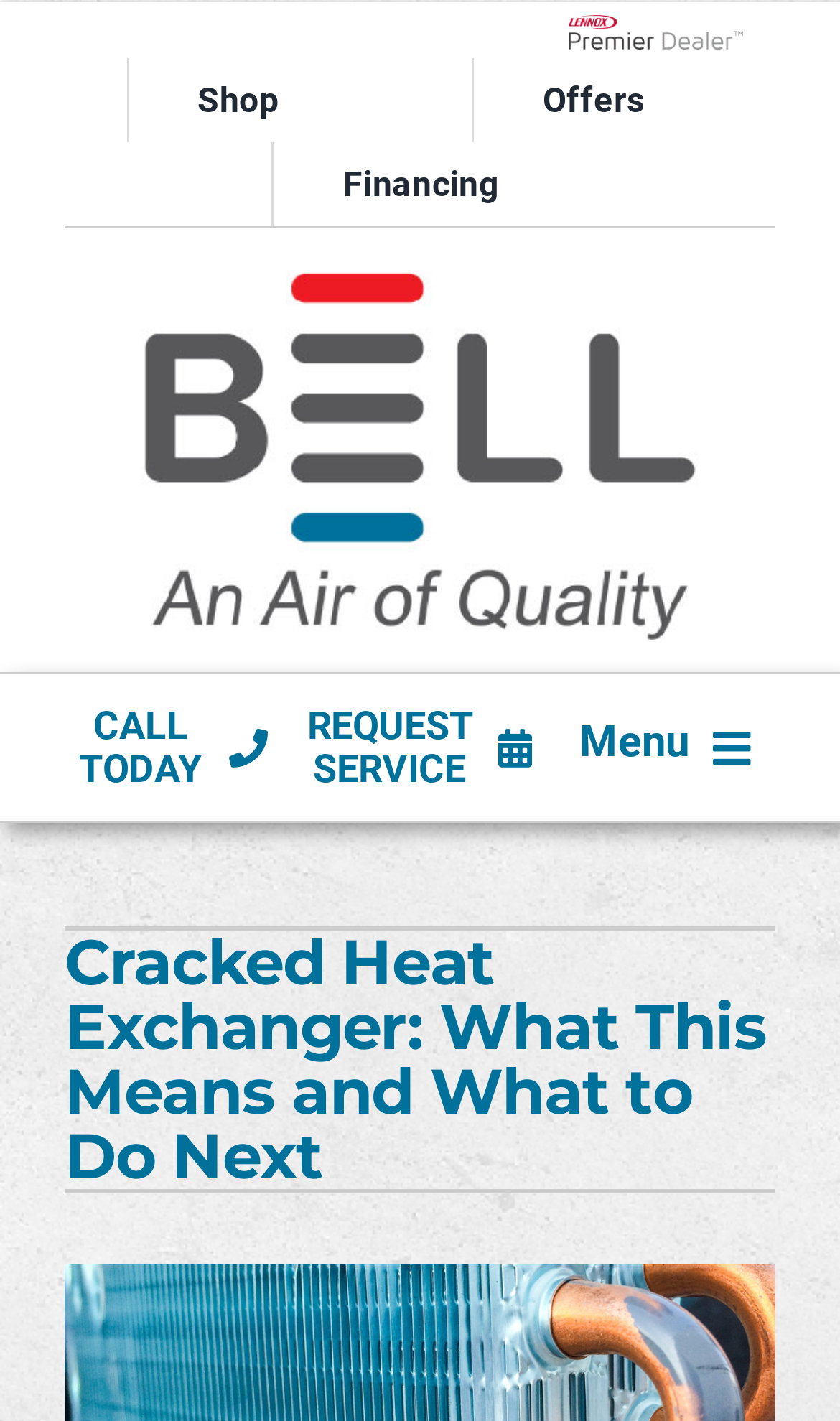Determine the bounding box coordinates for the region that must be clicked to execute the following instruction: "Visit Youtube channel".

None